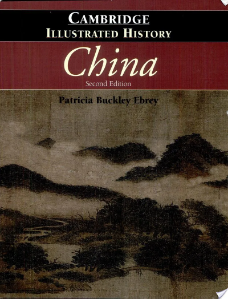Interpret the image and provide an in-depth description.

The image features the cover of the book titled "Cambridge Illustrated History China," authored by Patricia Buckley Ebrey. This second edition of the book is prominently displayed at the top of the cover, using a bold and elegant font that highlights its scholarly nature. Below the title, the author's name is presented in a slightly smaller font, indicating her contribution to this historical text. The background of the cover showcases a serene and artistic depiction of Chinese landscapes, characterized by muted colors and traditional brushstroke techniques, evoking a sense of the rich cultural heritage and historical depth that the book explores. This work is particularly valuable for readers interested in understanding the complexities of Chinese history through a visually engaging and informative format.